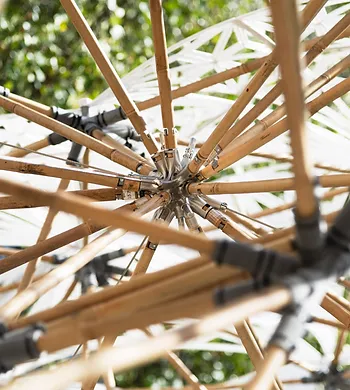Describe the image with as much detail as possible.

This image showcases the intricate structural design of the Digital Bamboo pavilion, highlighting its unique construction technique. Viewed from below, the photograph captures the convergence of bamboo poles—all meticulously arranged and fastened with connectors—creating a geometric framework. The innovative use of recyclable materials emphasizes sustainability, reflecting the pavilion’s commitment to combining digital fabrication with locally sourced resources. Through advanced methods like add-on 3D printing, the pavilion's flexible bespoke panels are crafted, contributing to both its aesthetic and functional appeal. The surrounding greenery creates a harmonious backdrop, enhancing the pavilion's integration with nature. This representation not only illustrates architectural ingenuity but also embodies a forward-thinking approach to sustainable building practices.